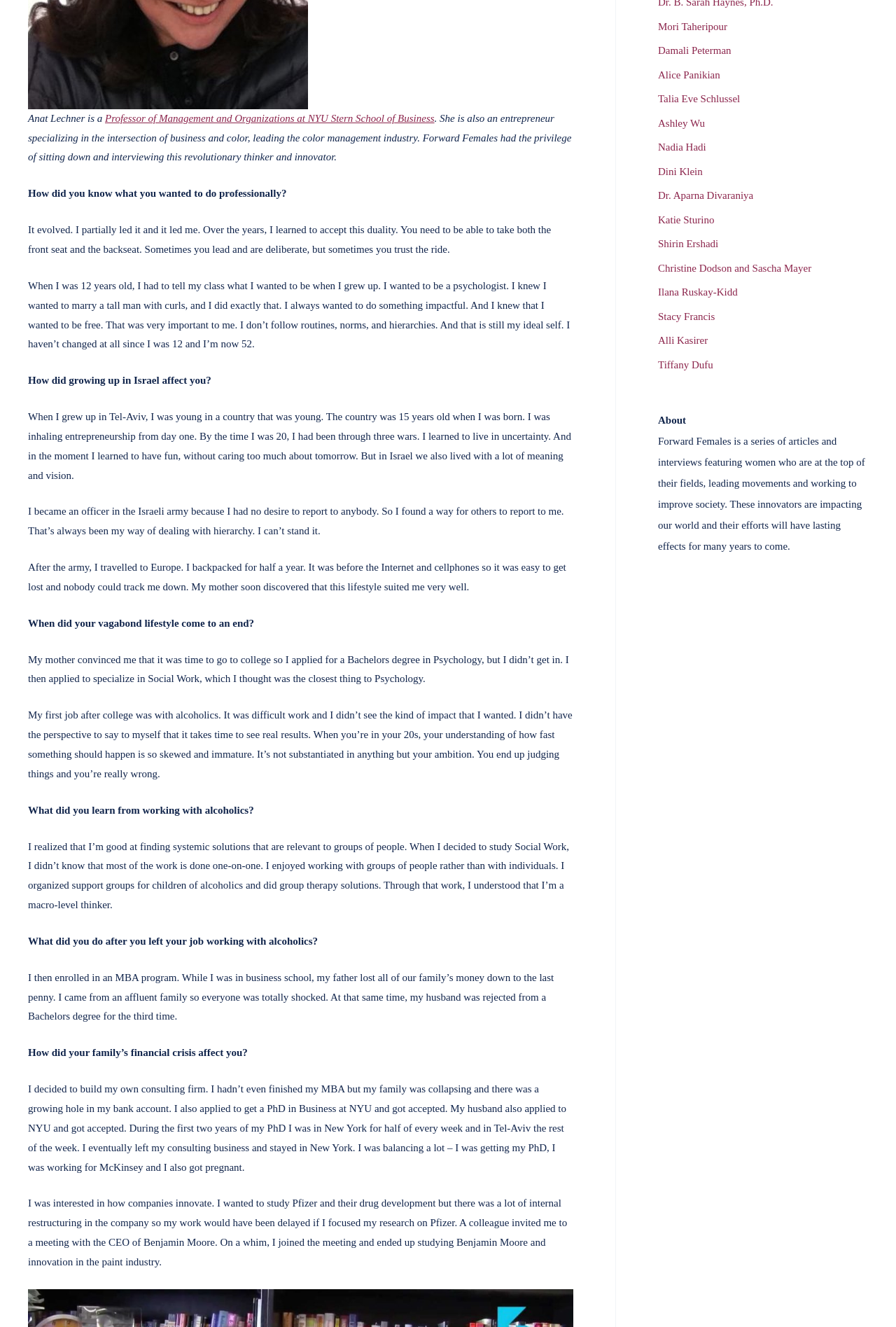Predict the bounding box coordinates for the UI element described as: "Stacy Francis". The coordinates should be four float numbers between 0 and 1, presented as [left, top, right, bottom].

[0.734, 0.234, 0.798, 0.242]